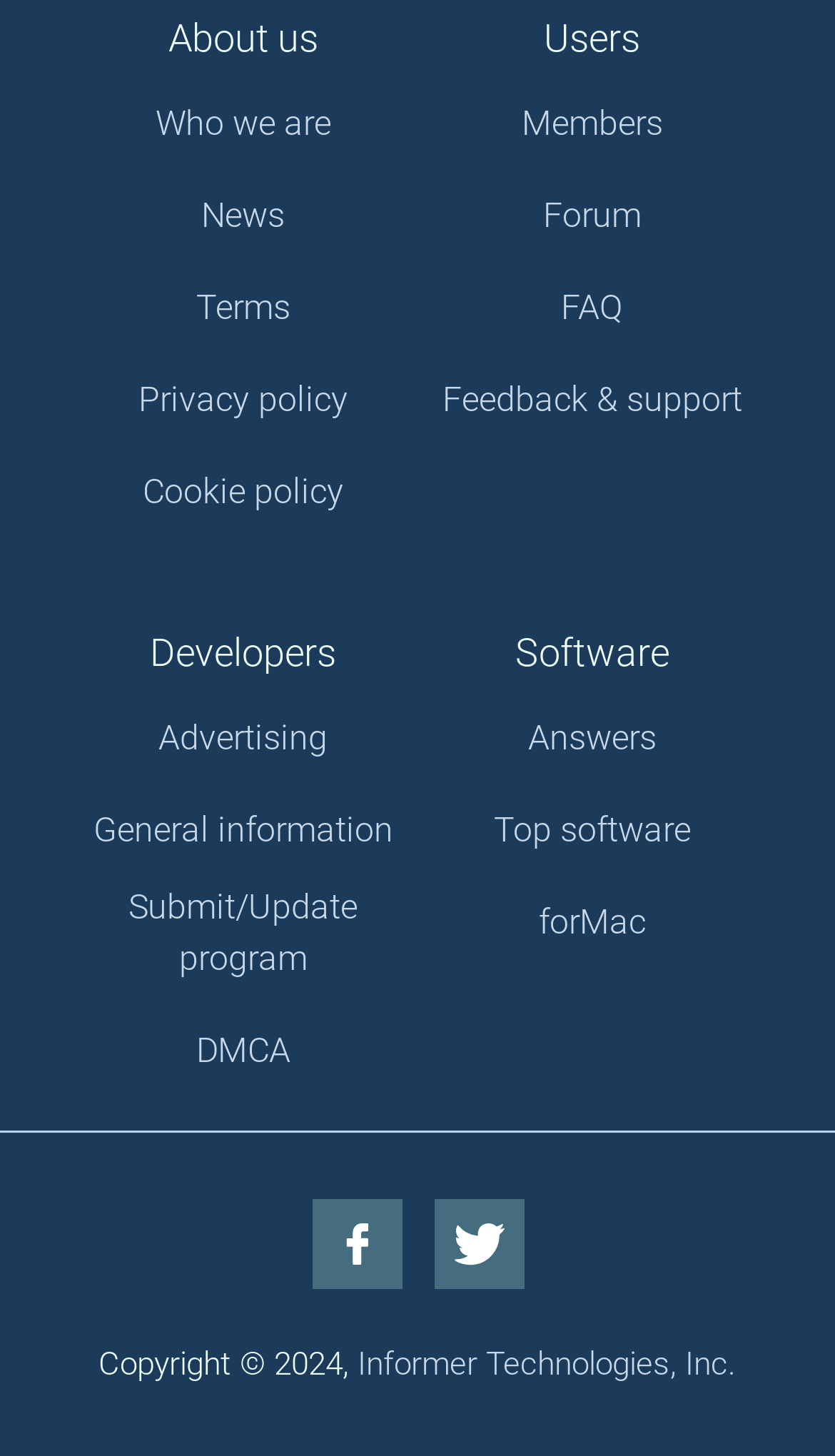Please identify the bounding box coordinates of the region to click in order to complete the task: "View the FAQ". The coordinates must be four float numbers between 0 and 1, specified as [left, top, right, bottom].

[0.672, 0.195, 0.746, 0.23]